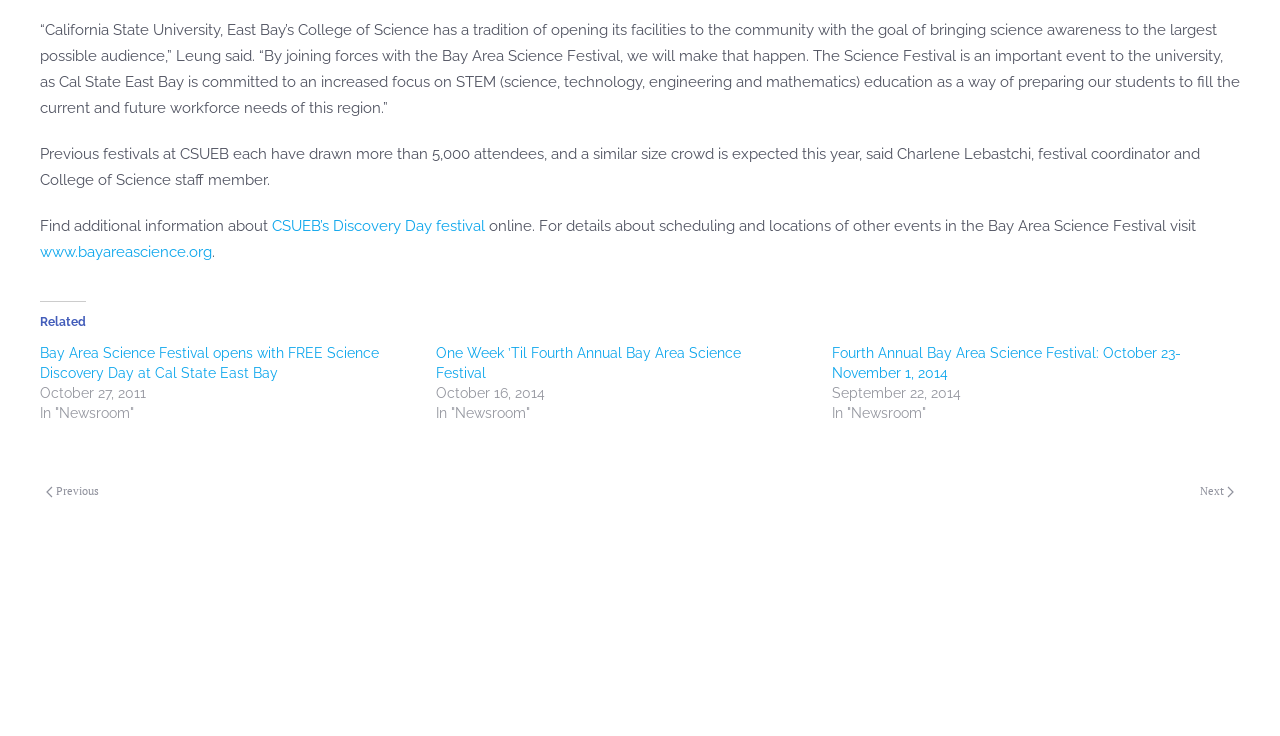What is the goal of California State University, East Bay’s College of Science?
Please provide a single word or phrase based on the screenshot.

Bringing science awareness